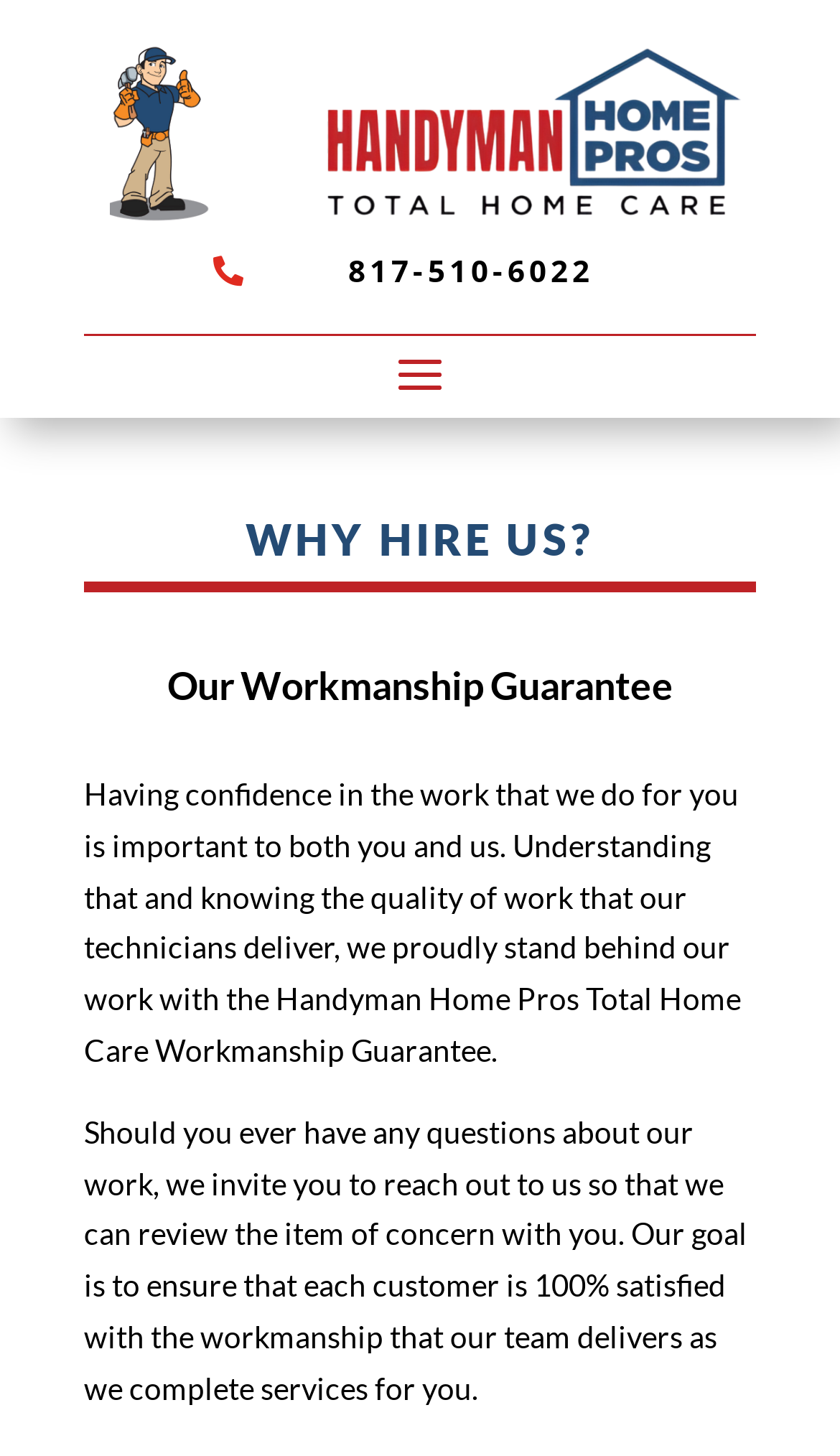What is the goal of Handyman Home Pros?
Answer the question with a single word or phrase derived from the image.

100% customer satisfaction